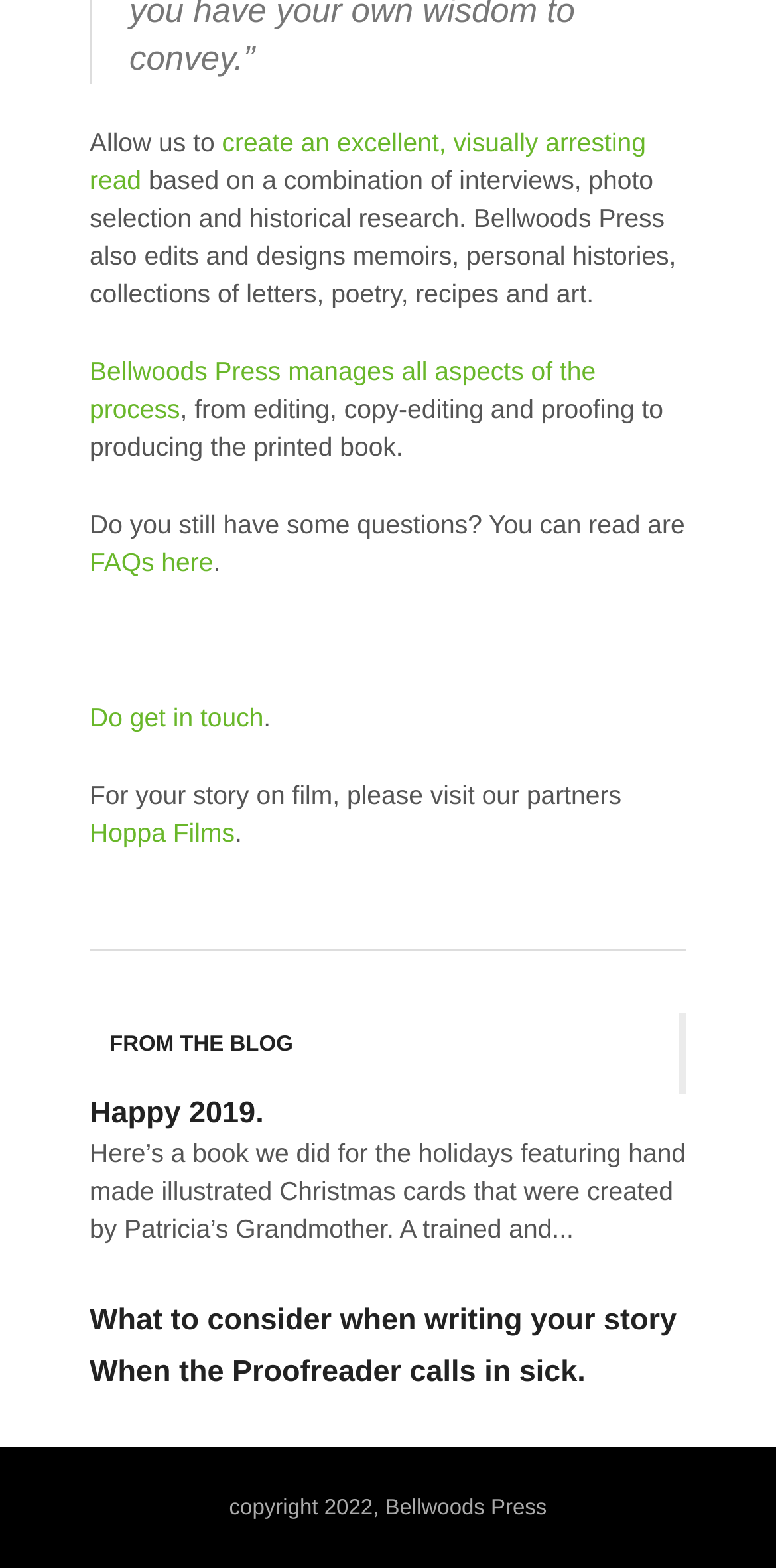Identify the bounding box coordinates of the specific part of the webpage to click to complete this instruction: "visit Hoppa Films".

[0.115, 0.522, 0.302, 0.541]